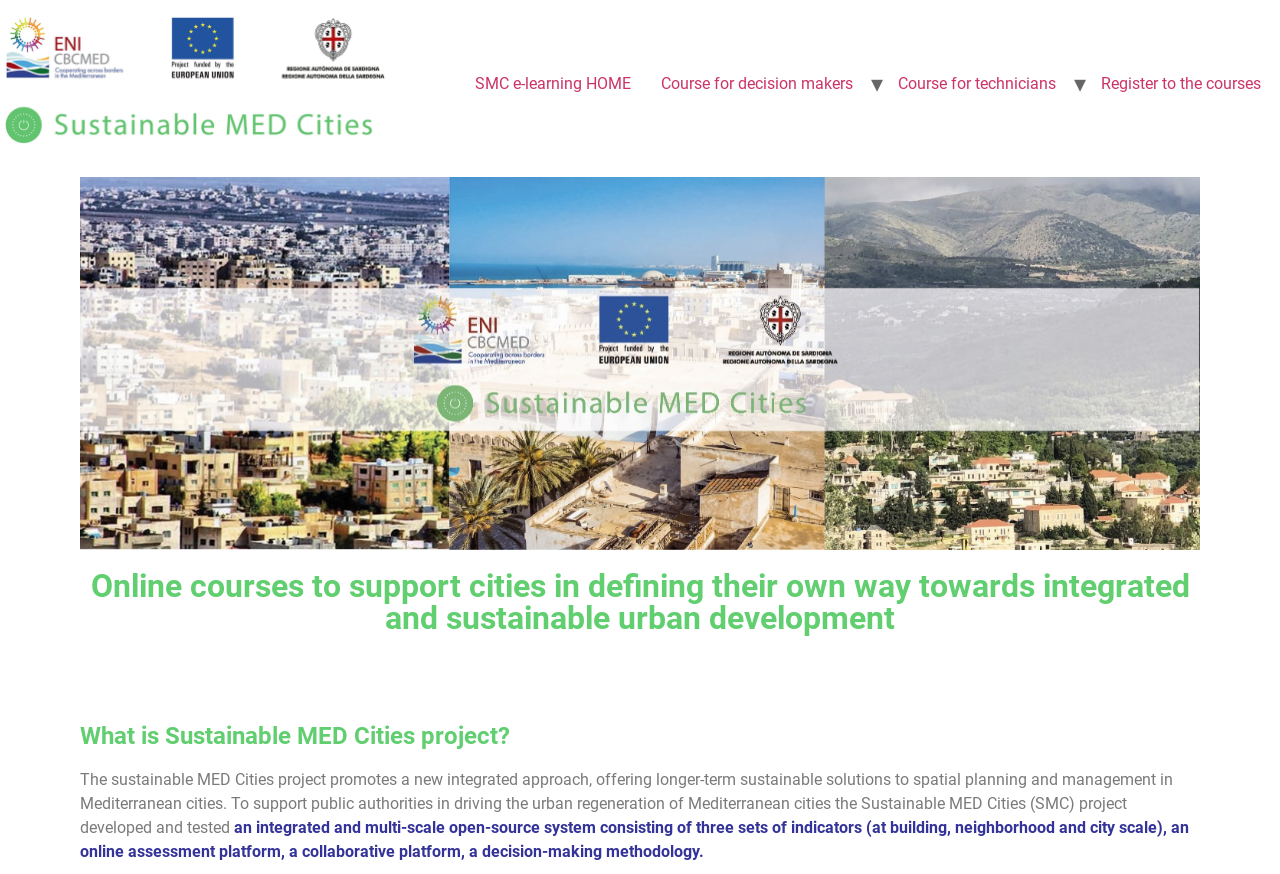From the element description SMC e-learning HOME, predict the bounding box coordinates of the UI element. The coordinates must be specified in the format (top-left x, top-left y, bottom-right x, bottom-right y) and should be within the 0 to 1 range.

[0.359, 0.073, 0.505, 0.119]